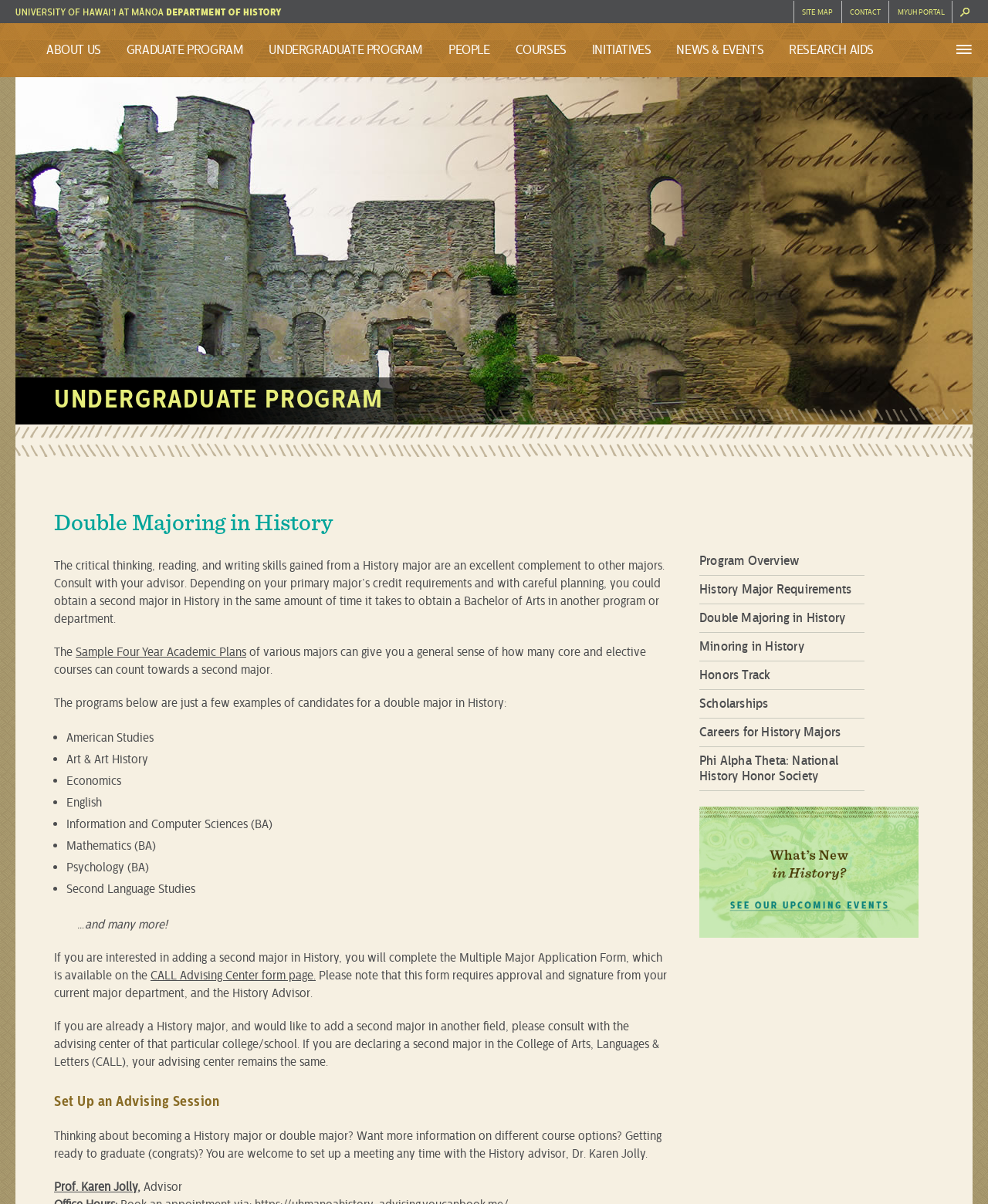Please determine the bounding box coordinates of the element's region to click for the following instruction: "Click on About Us".

None